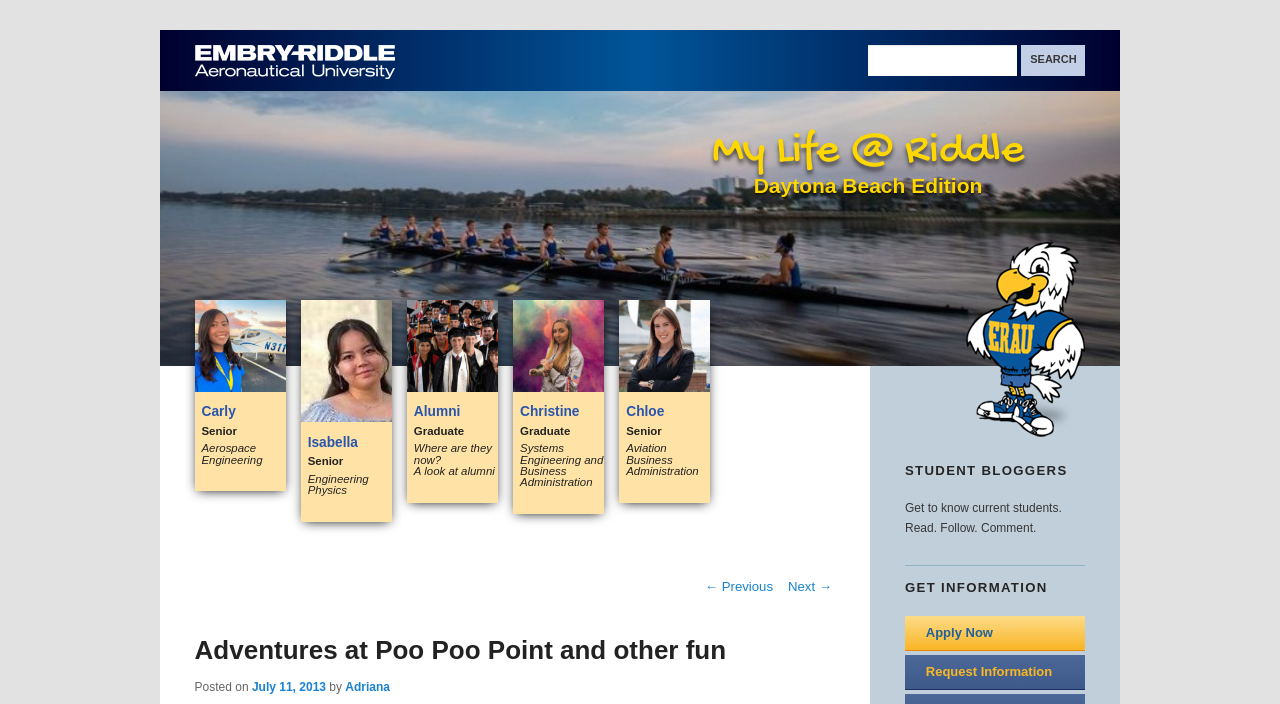What is the date of the blog post 'Adventures at Poo Poo Point and other fun'?
Please give a detailed and elaborate answer to the question based on the image.

I found the date by looking at the bottom of the webpage, where I saw a link element with the text 'July 11, 2013' and a time element with the same description.